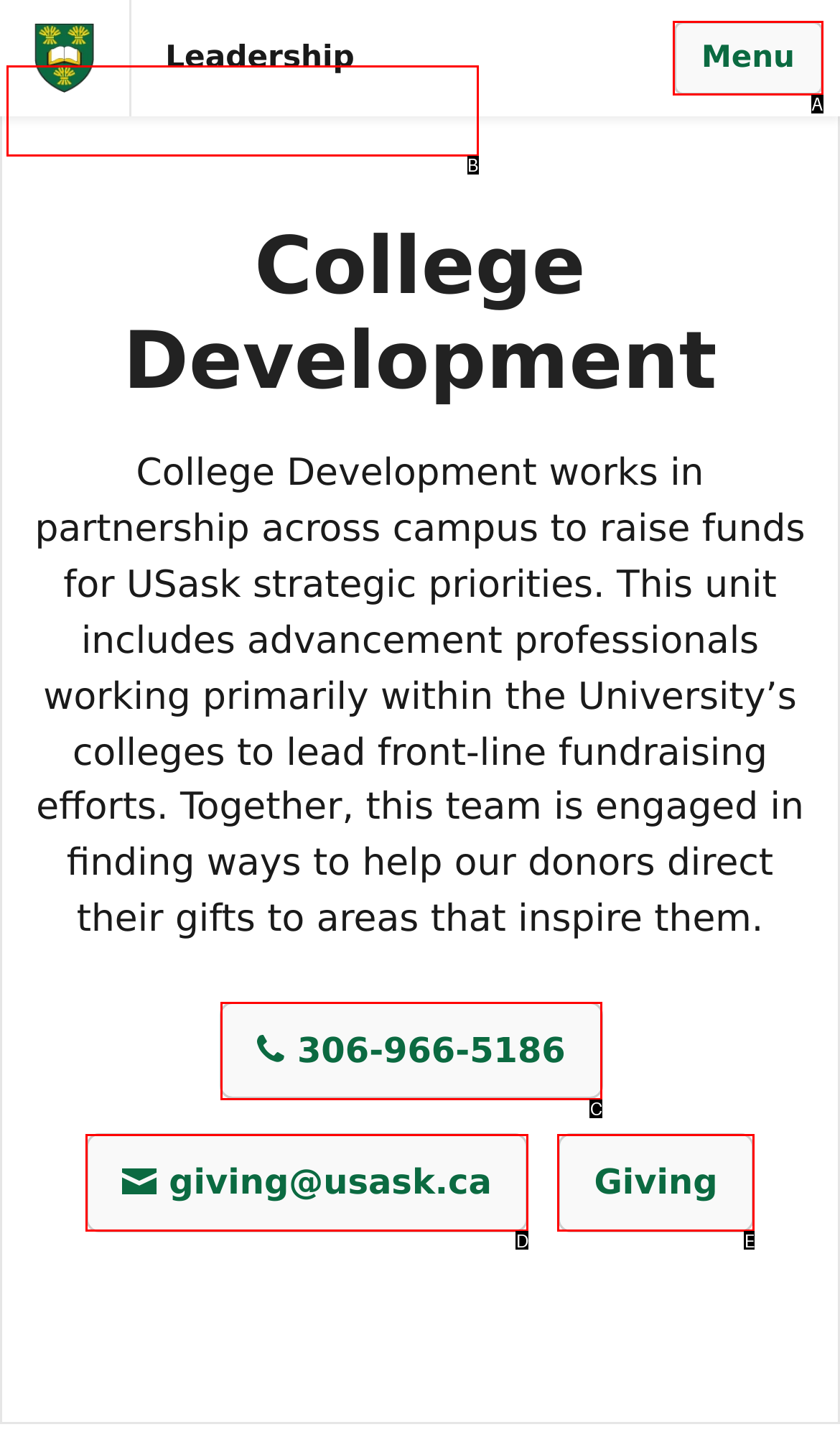Based on the given description: Skip to main content, determine which HTML element is the best match. Respond with the letter of the chosen option.

B